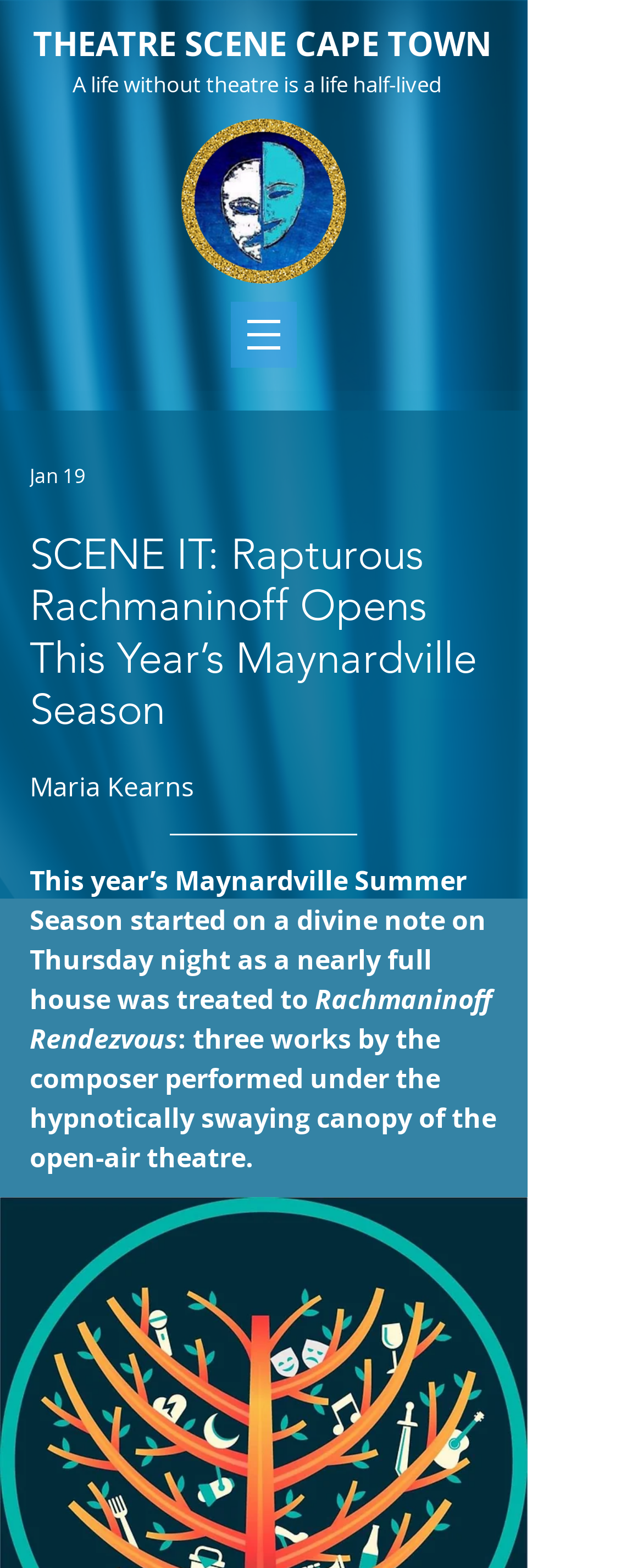What is the composer of the works being performed?
Please provide a single word or phrase based on the screenshot.

Rachmaninoff